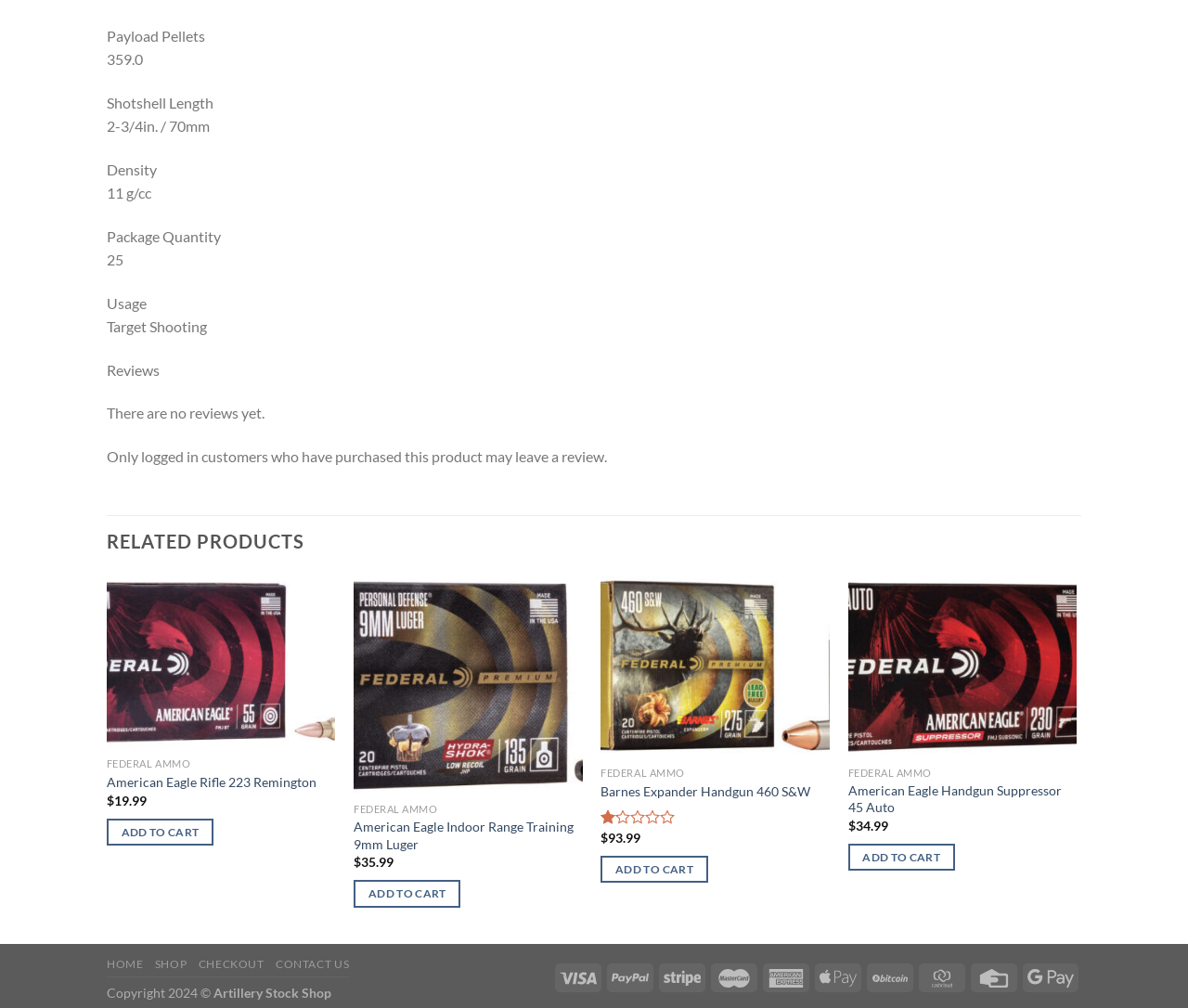Analyze the image and provide a detailed answer to the question: What is the price of the second related product?

I looked at the 'RELATED PRODUCTS' section and found the second product listed, which is 'American Eagle Indoor Range Training 9mm Luger', and its price is listed as '$35.99'.